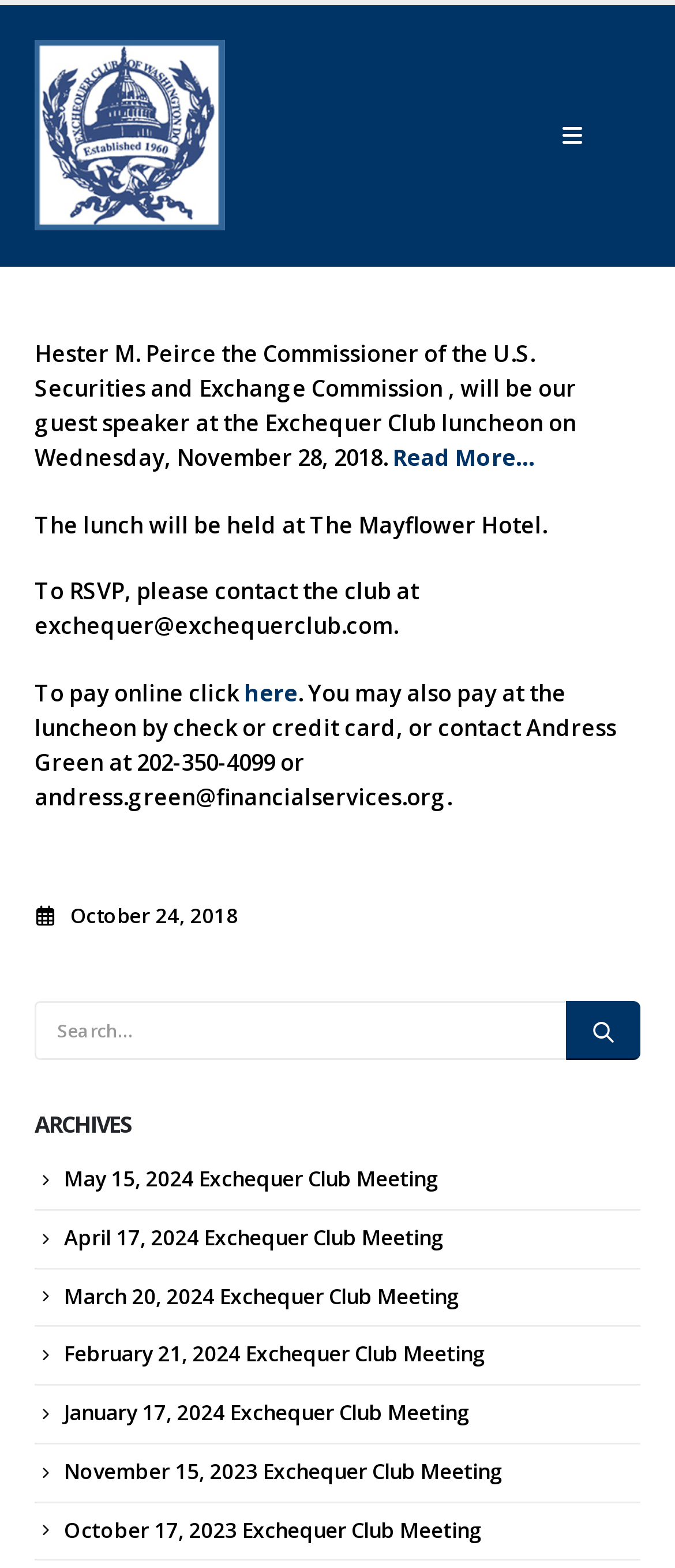Utilize the details in the image to thoroughly answer the following question: What is the date of the previous event?

The answer can be found in the article section of the webpage, where the date 'October 24, 2018' is mentioned.